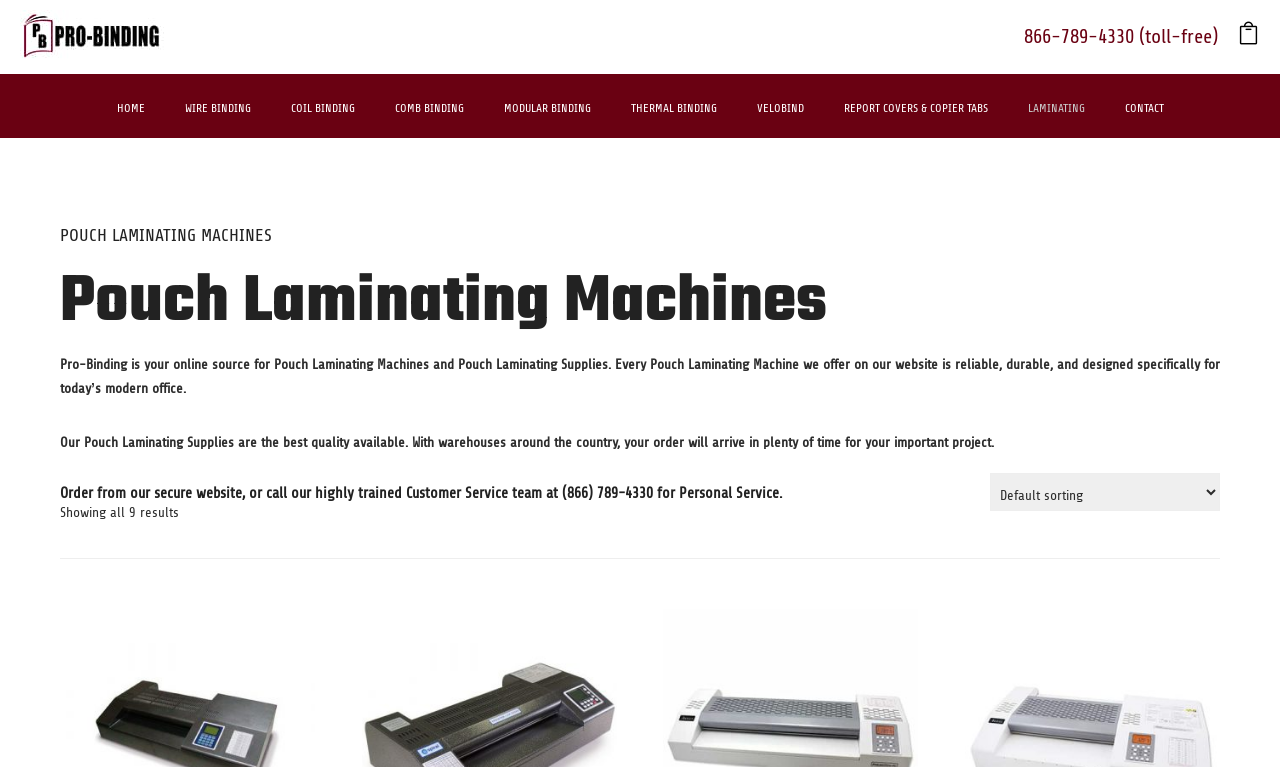Is there a search or filter option on the page?
Look at the webpage screenshot and answer the question with a detailed explanation.

I did not find any search or filter elements on the page, such as a search bar or dropdown menu, that would allow users to narrow down the results.